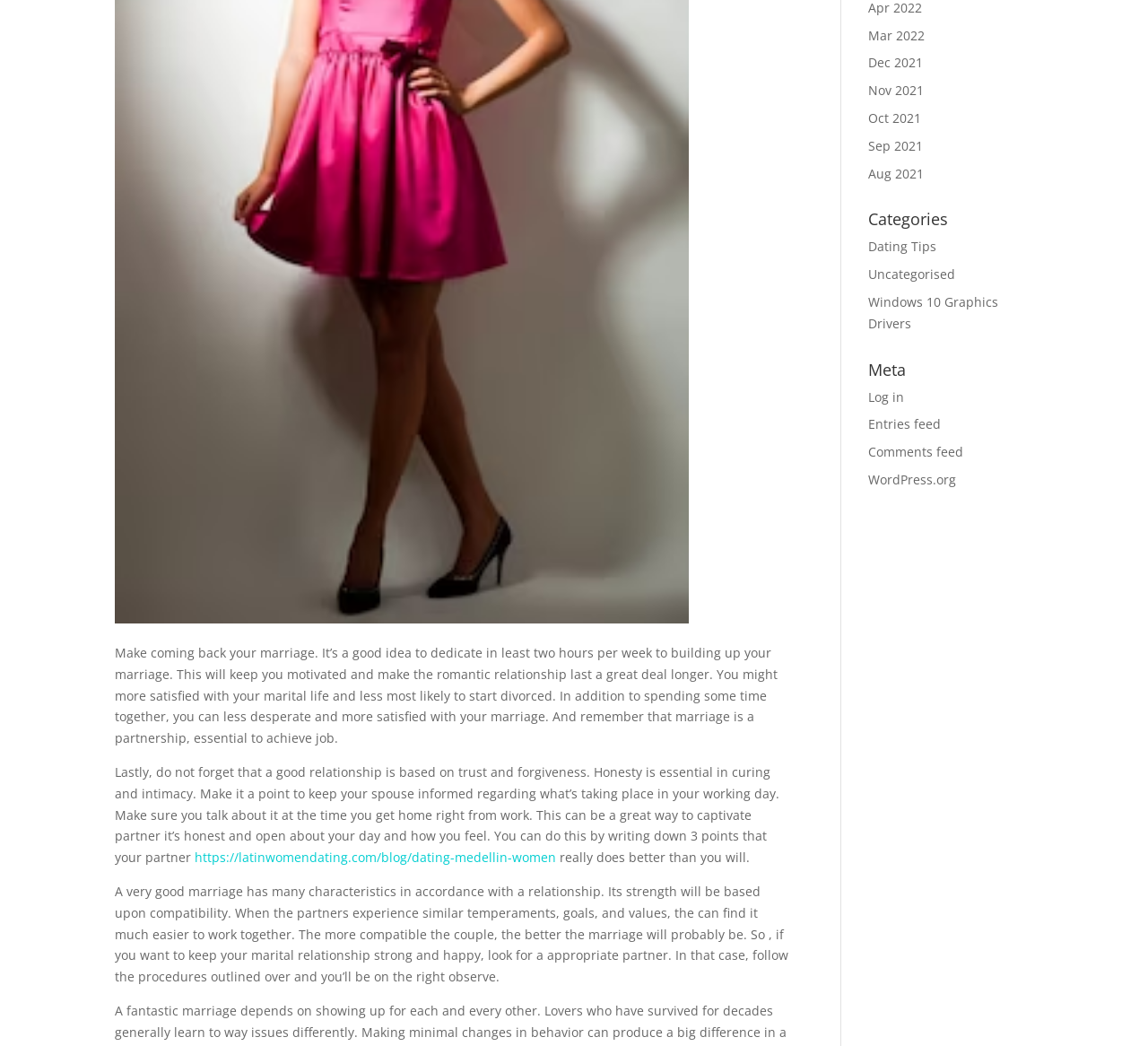Given the description "WordPress.org", determine the bounding box of the corresponding UI element.

[0.756, 0.45, 0.833, 0.466]